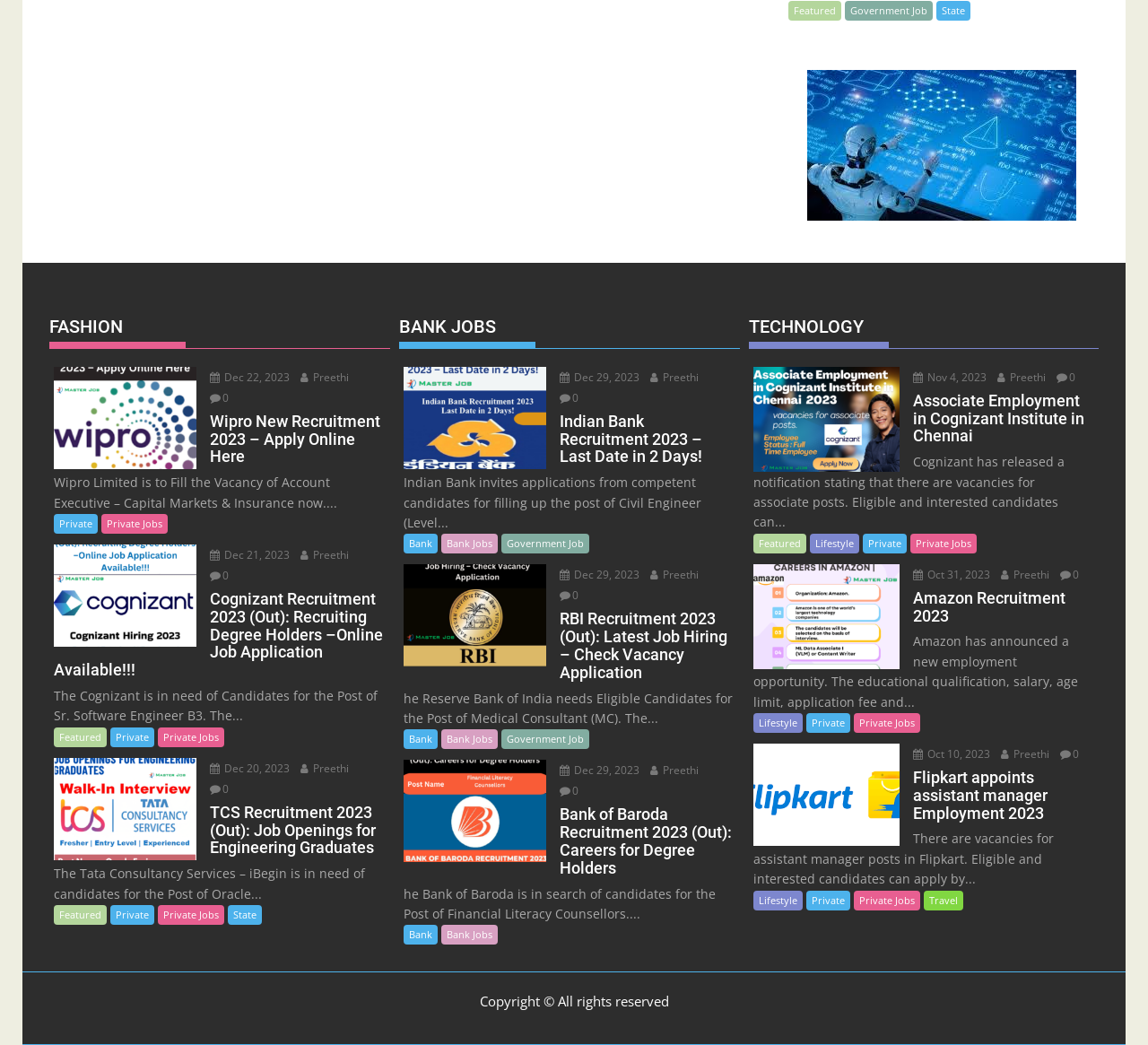Please provide a comprehensive answer to the question based on the screenshot: What is the company recruiting for Sr. Software Engineer B3?

Based on the webpage, Cognizant is recruiting for the post of Sr. Software Engineer B3, as mentioned in the job description.